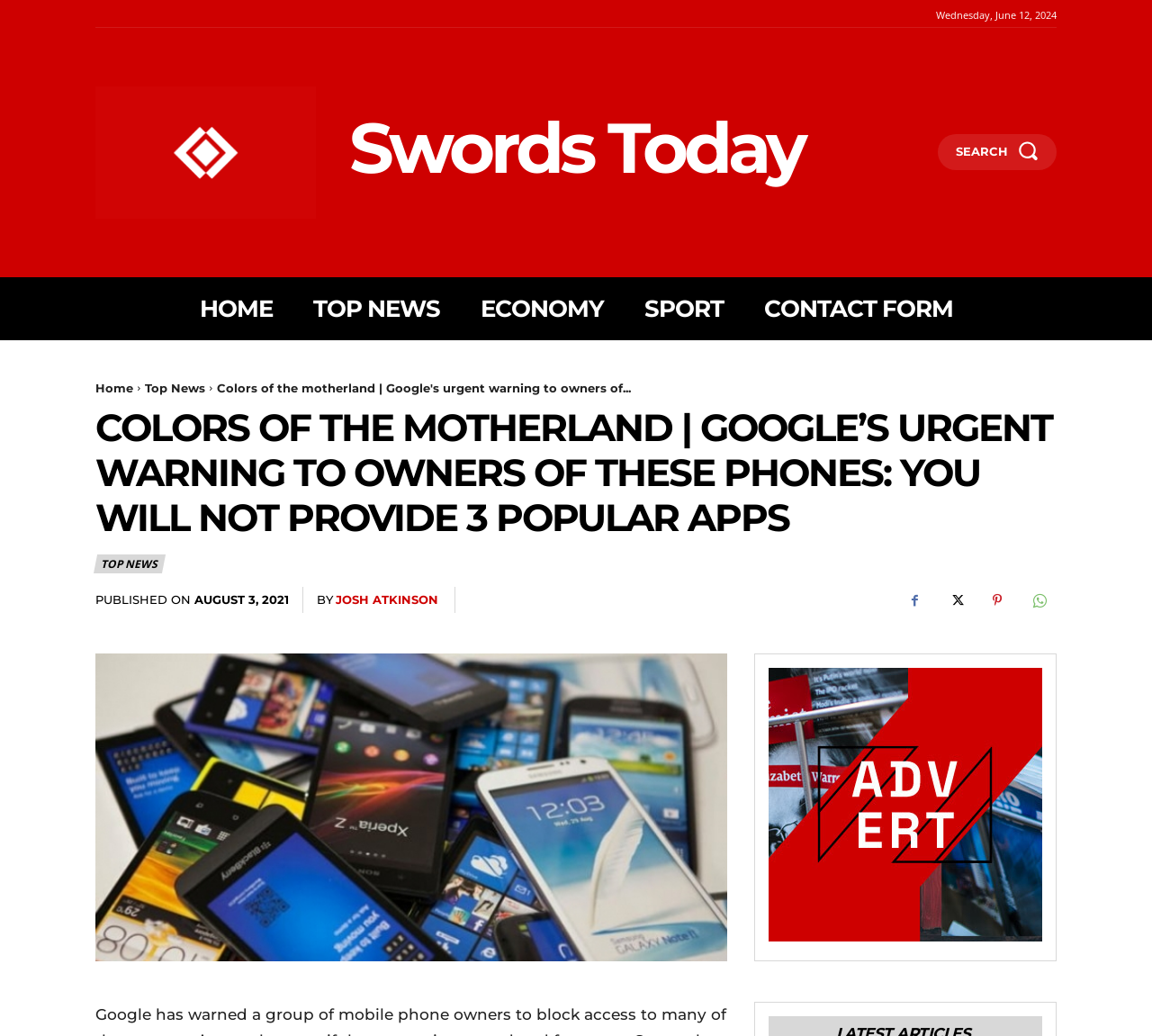Please locate the bounding box coordinates of the element that should be clicked to achieve the given instruction: "Contact us".

[0.663, 0.267, 0.827, 0.328]